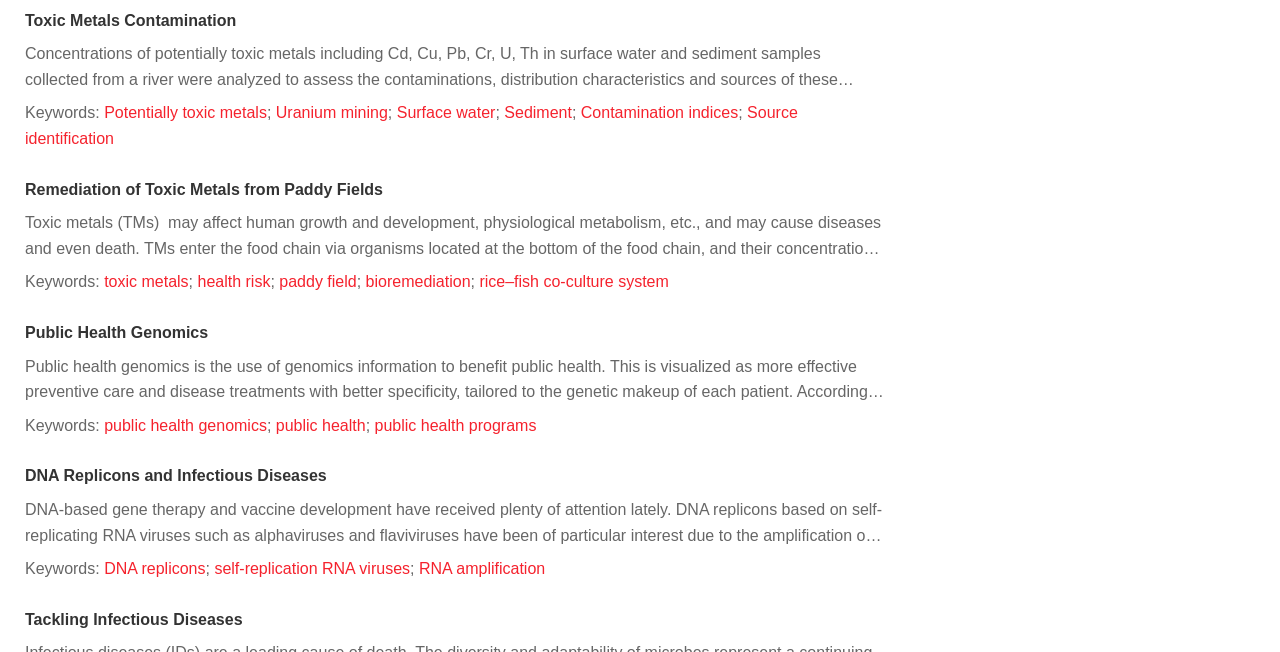Please locate the bounding box coordinates of the region I need to click to follow this instruction: "Discover 'Tackling Infectious Diseases'".

[0.02, 0.937, 0.19, 0.963]